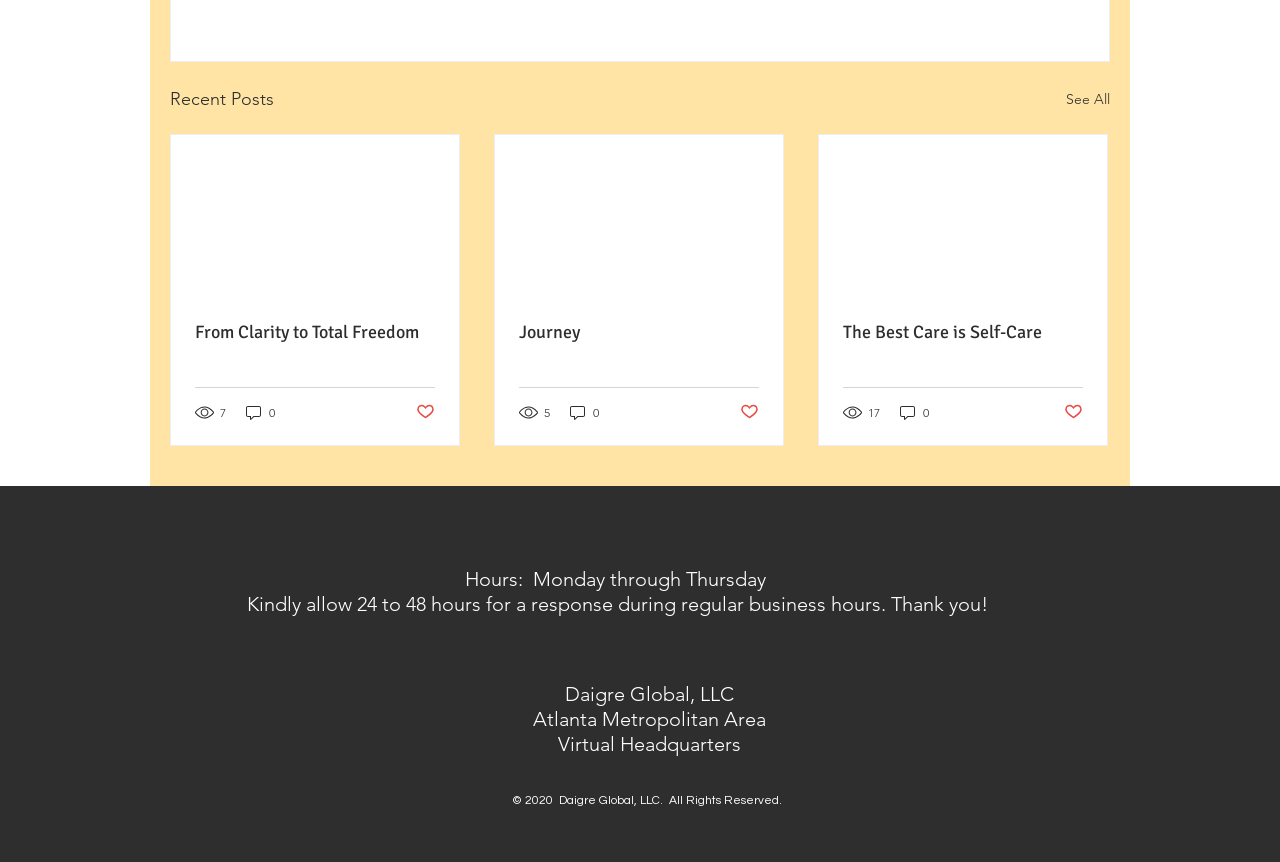Analyze the image and give a detailed response to the question:
What is the purpose of the buttons with the image?

The buttons with the image are located in each article section, and their purpose is to indicate that the post is not marked as liked, which can be inferred by examining the button elements with the text 'Post not marked as liked'.